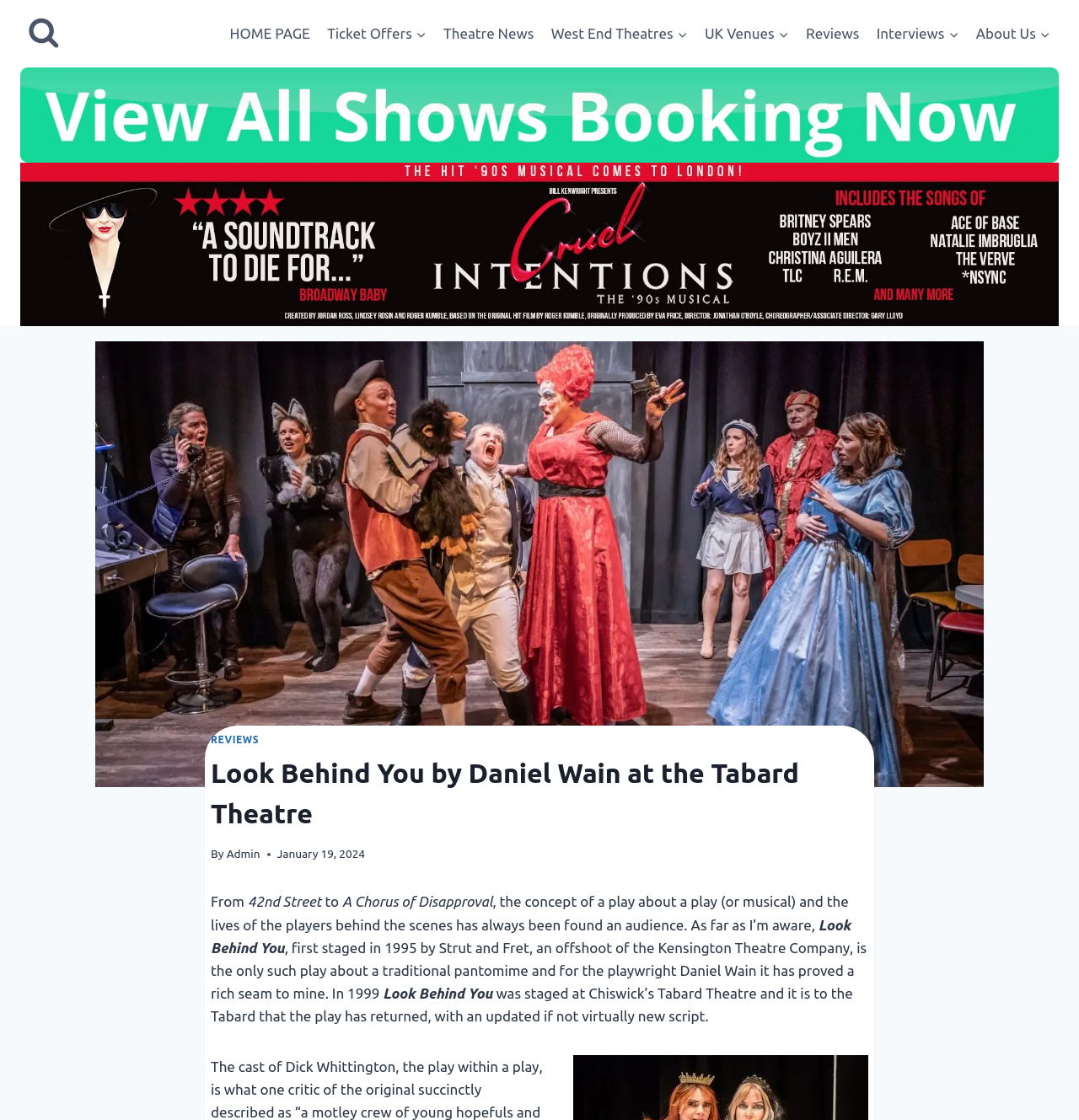Please identify the bounding box coordinates of the element I need to click to follow this instruction: "Read Reviews".

[0.195, 0.655, 0.24, 0.665]